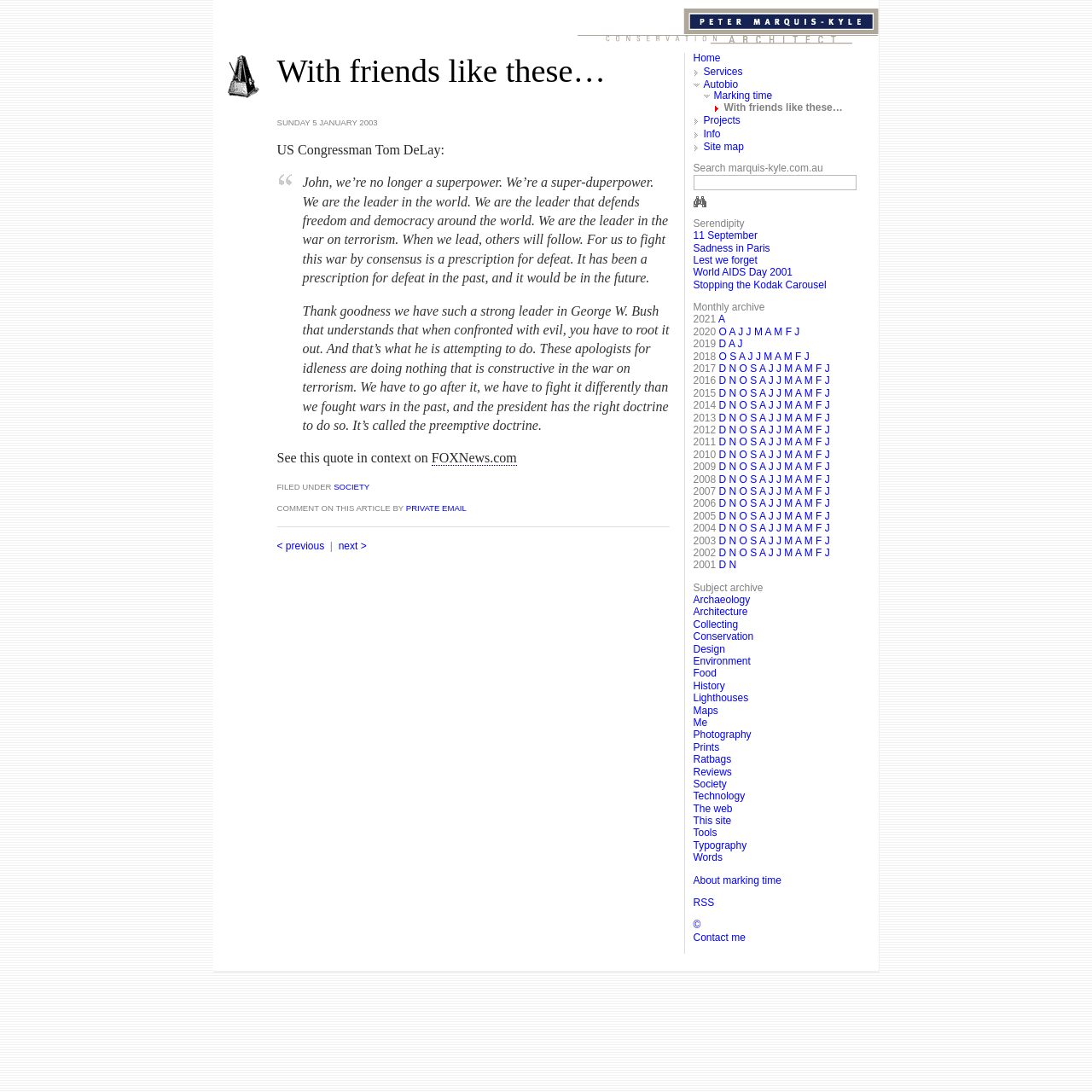What is the date mentioned at the top of the webpage?
Answer the question with as much detail as possible.

I found the date by looking at the top of the webpage, where it says 'SUNDAY 5 JANUARY 2003' in a static text element.